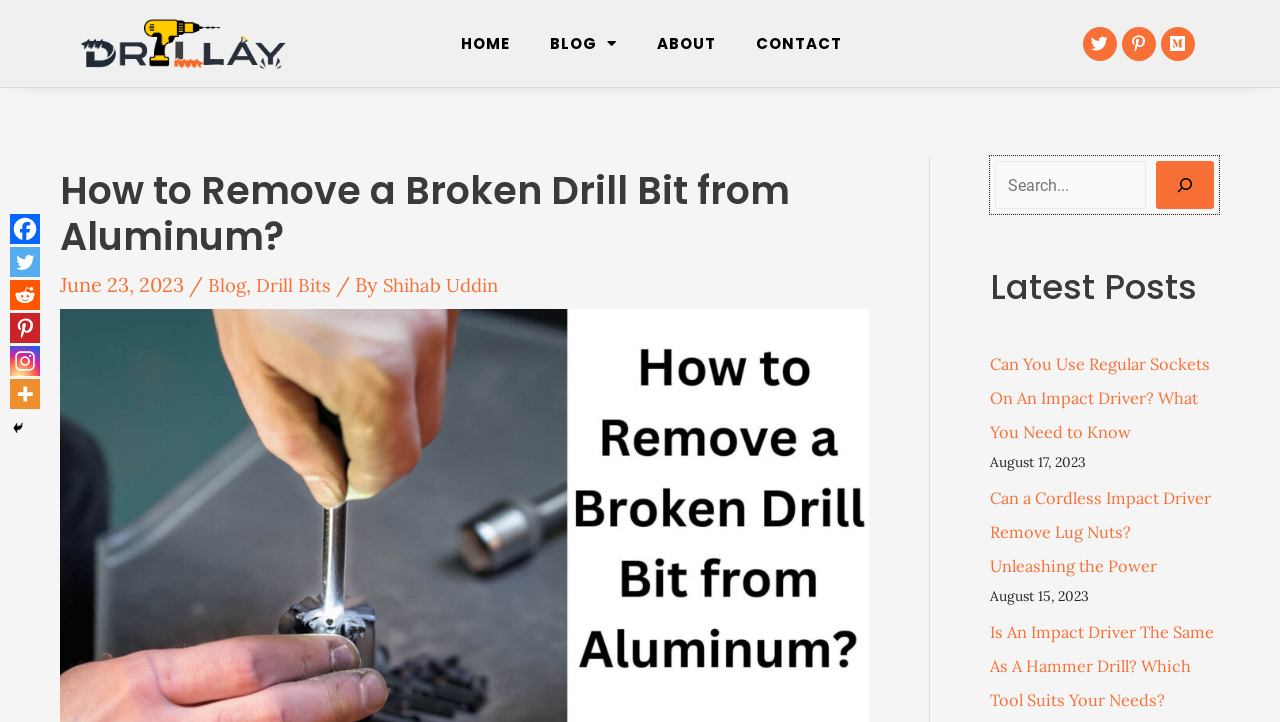What is the category of the blog post?
Please ensure your answer to the question is detailed and covers all necessary aspects.

The category of the blog post is 'Drill Bits', which can be found below the main heading, along with the author's name and the date of publication.